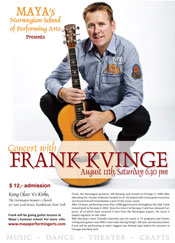What is the admission fee for the concert?
Look at the image and answer the question using a single word or phrase.

$12